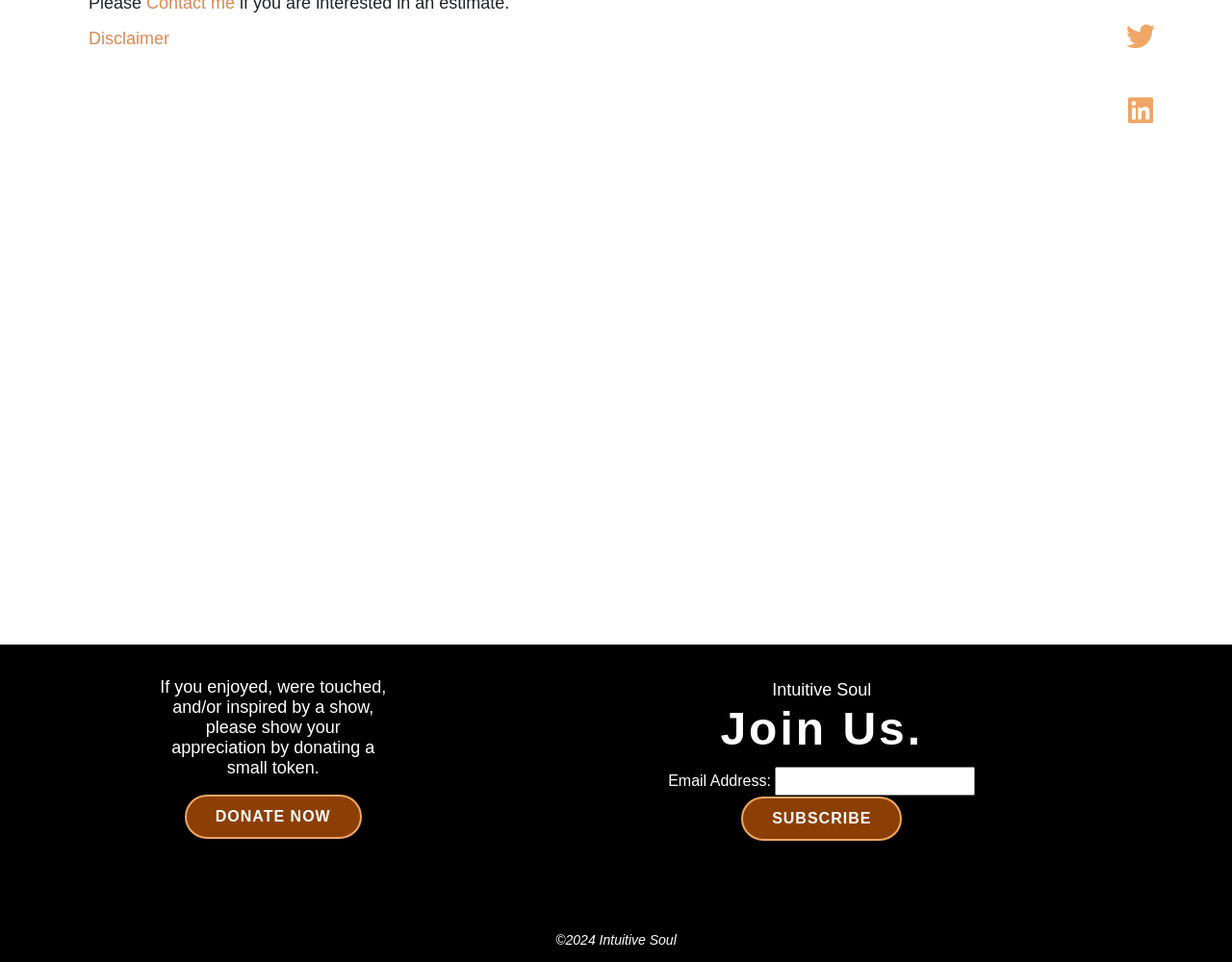Locate the bounding box of the UI element with the following description: "Disclaimer".

[0.072, 0.03, 0.138, 0.05]